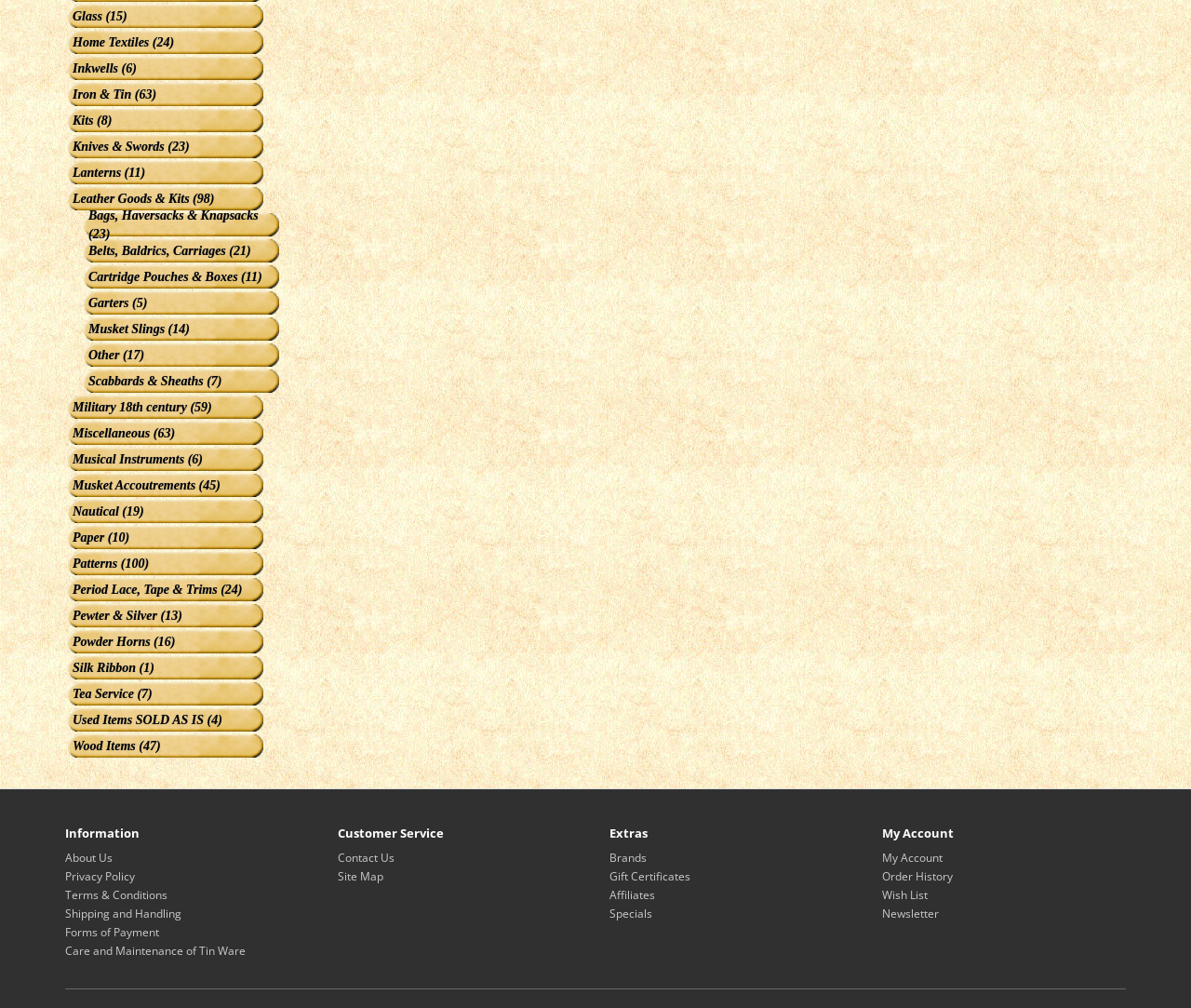Bounding box coordinates should be provided in the format (top-left x, top-left y, bottom-right x, bottom-right y) with all values between 0 and 1. Identify the bounding box for this UI element: Bags, Haversacks & Knapsacks (23)

[0.055, 0.211, 0.26, 0.235]